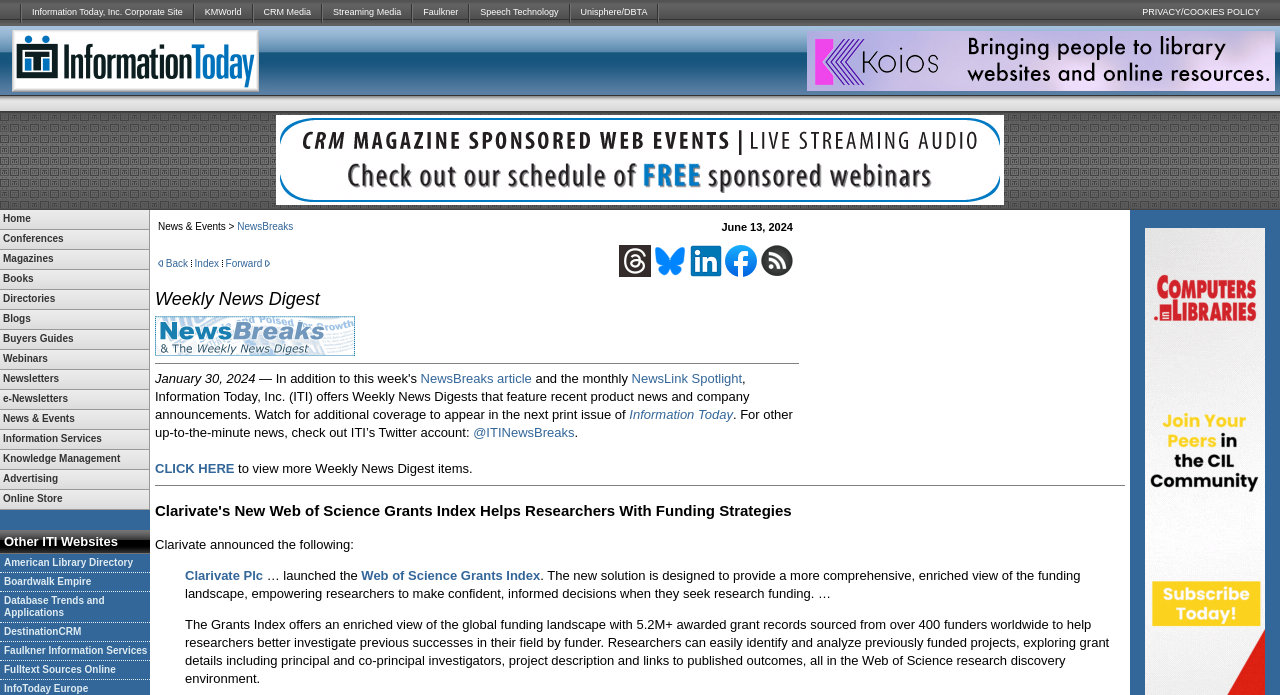Provide the bounding box coordinates for the UI element that is described as: "Fulltext Sources Online".

[0.0, 0.951, 0.117, 0.978]